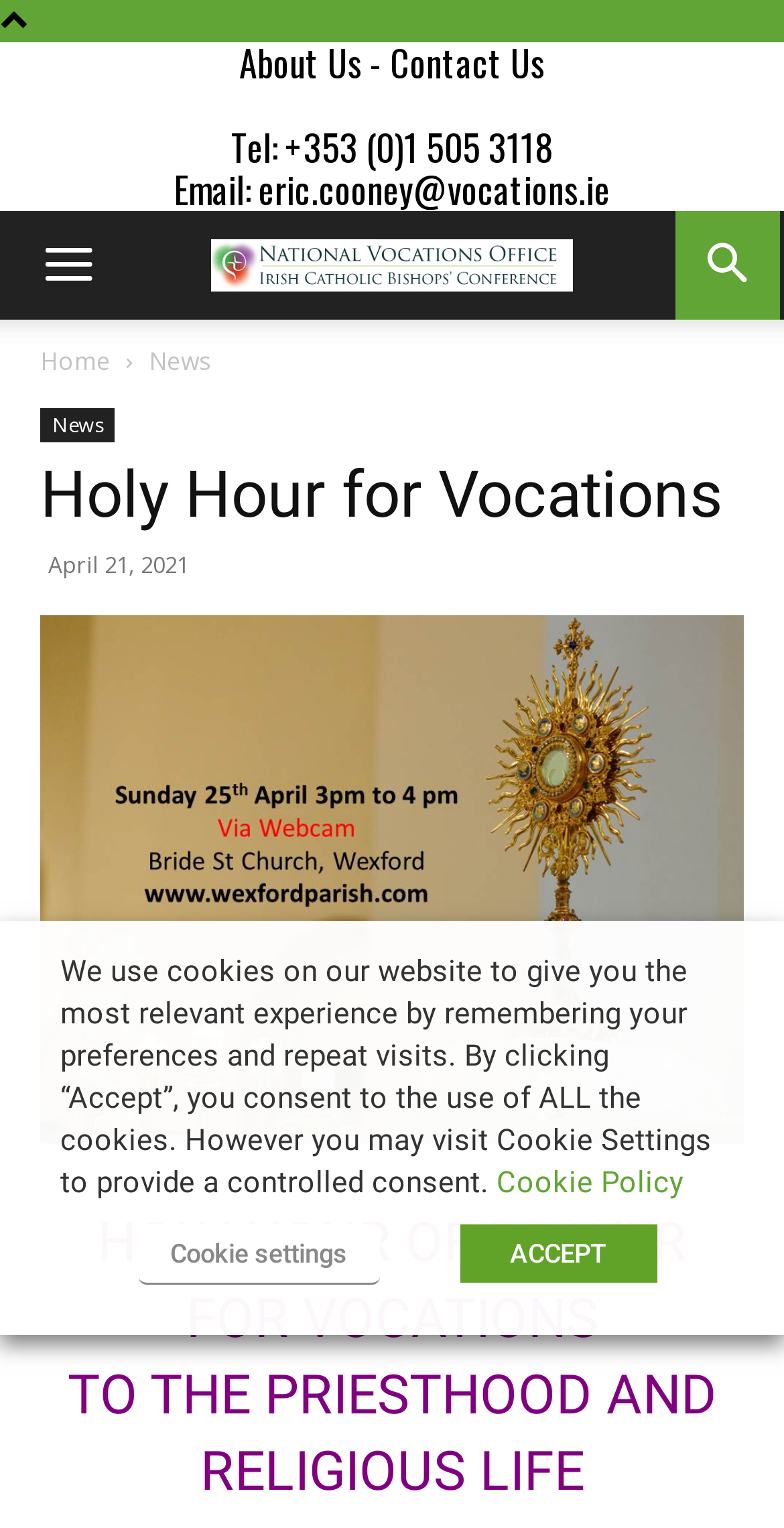Respond to the following question with a brief word or phrase:
What is the phone number listed on the webpage?

+353 (0)1 505 3118